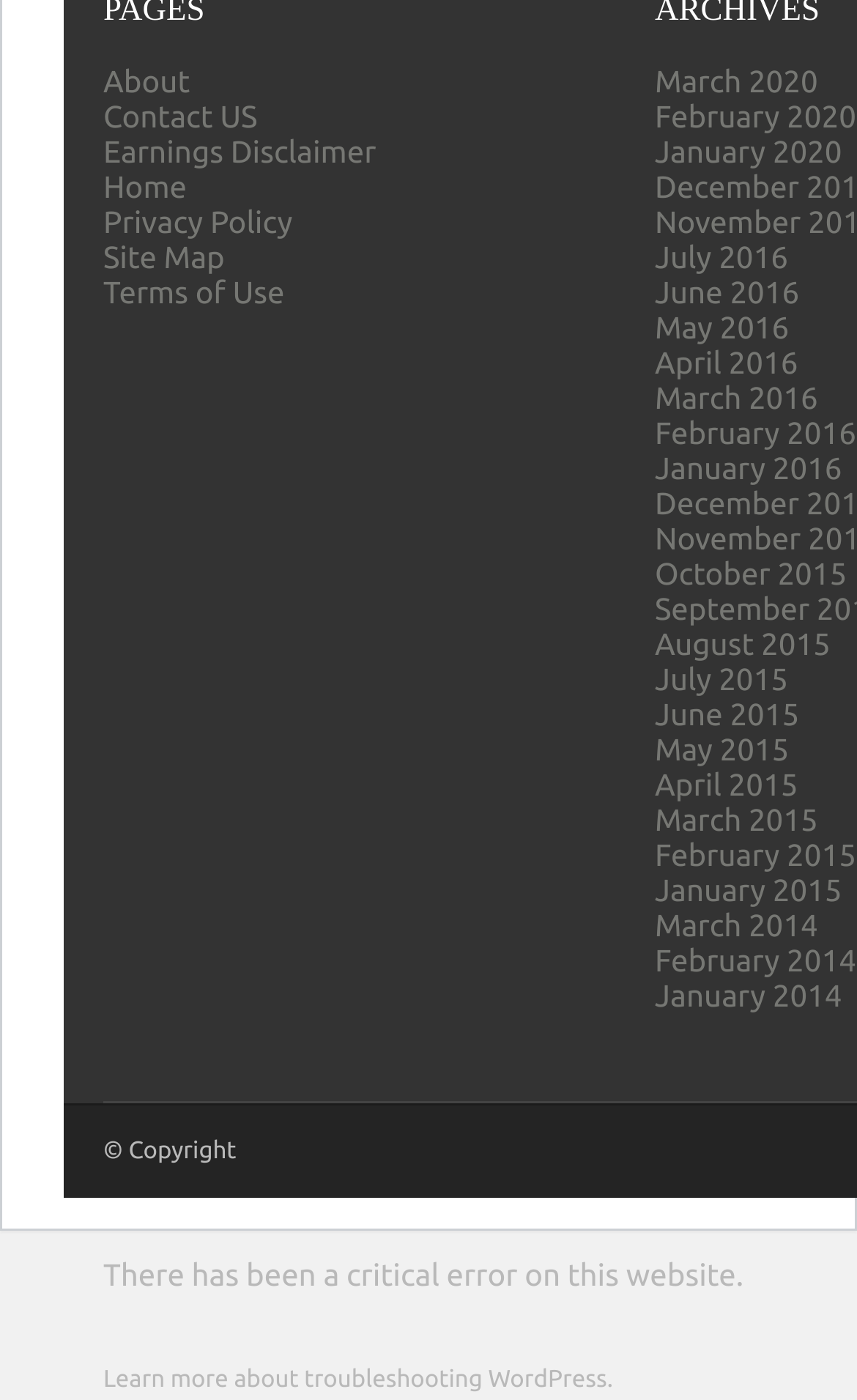Locate the bounding box coordinates of the element to click to perform the following action: 'Go to About page'. The coordinates should be given as four float values between 0 and 1, in the form of [left, top, right, bottom].

[0.121, 0.046, 0.222, 0.071]